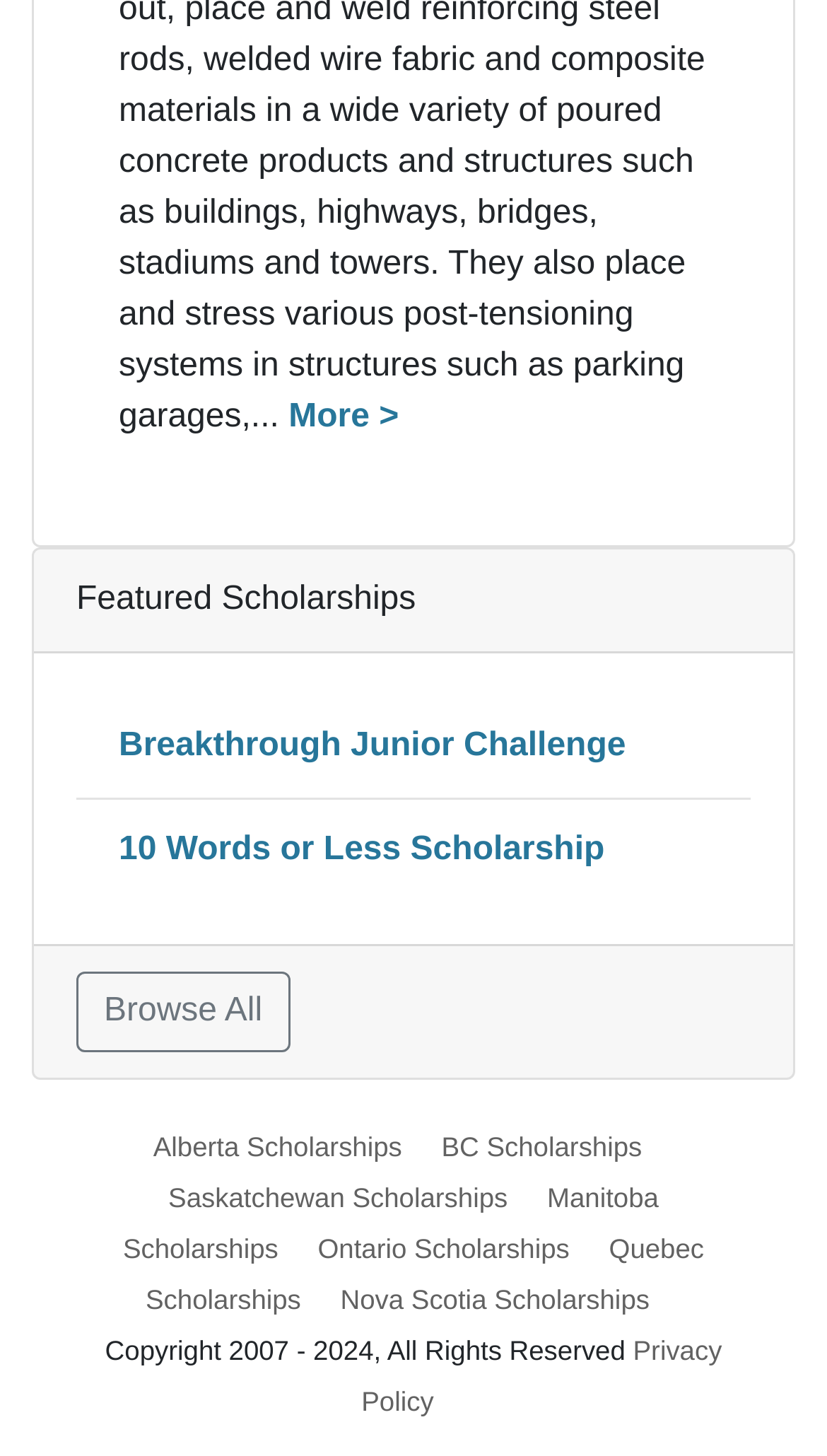Determine the bounding box coordinates of the element that should be clicked to execute the following command: "View more scholarships".

[0.349, 0.275, 0.482, 0.299]